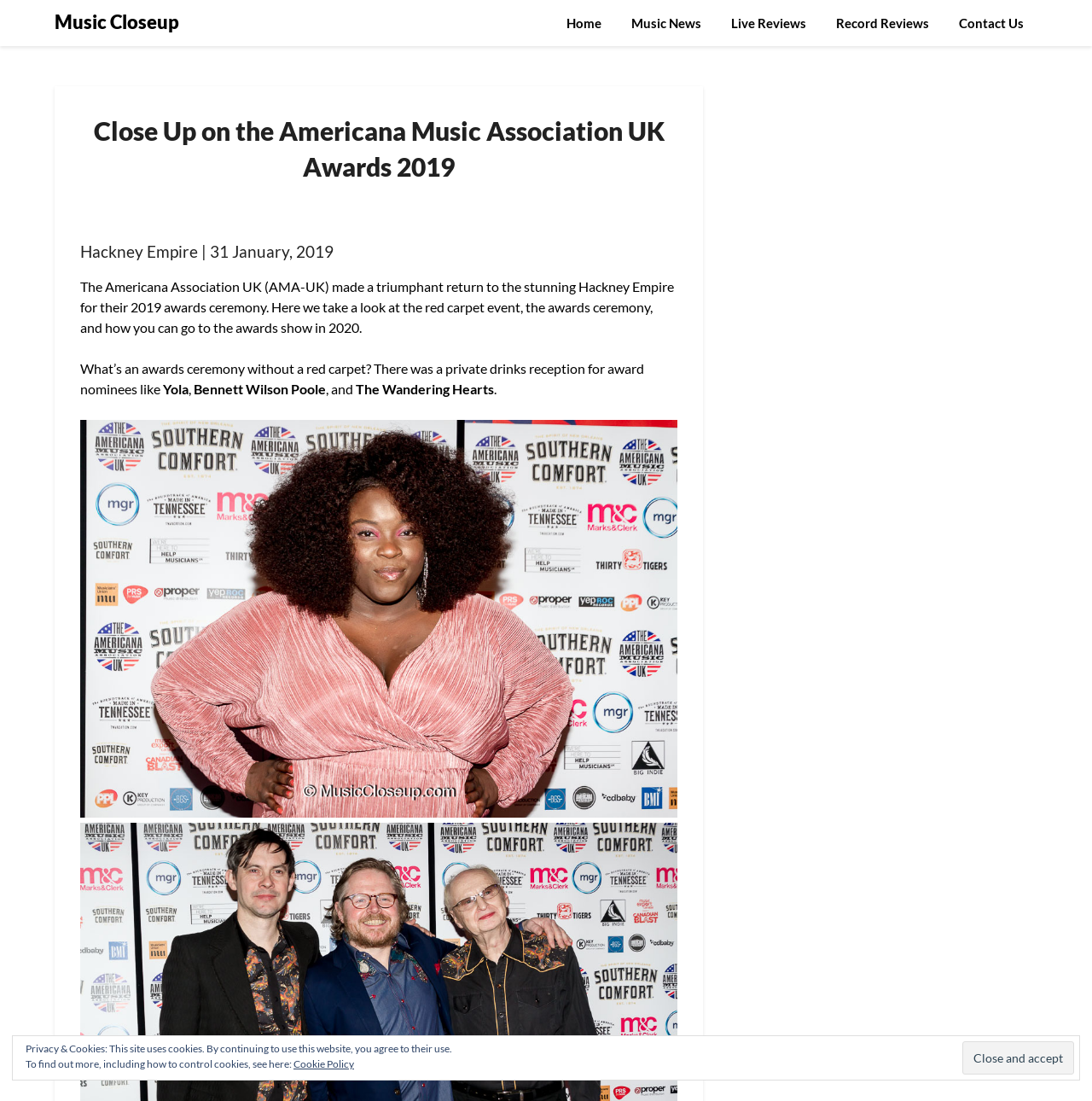Look at the image and answer the question in detail:
Who are some of the award nominees mentioned in the article?

The answer can be found in the static text elements that mention the names of the award nominees. These elements are located within the main content area of the webpage and provide information about the red carpet event.